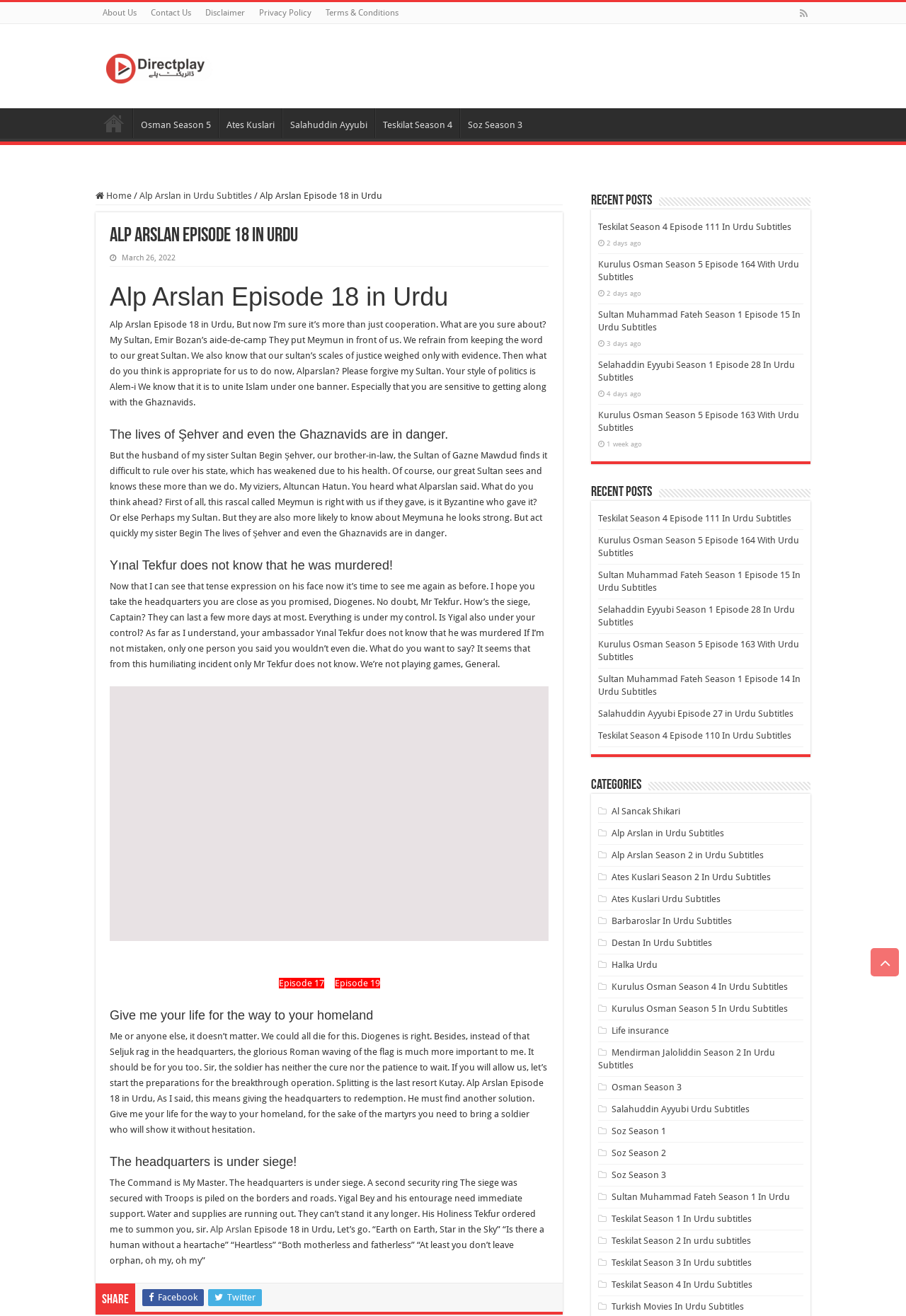What are the related episodes?
Please provide a single word or phrase as the answer based on the screenshot.

Episode 17, Episode 19